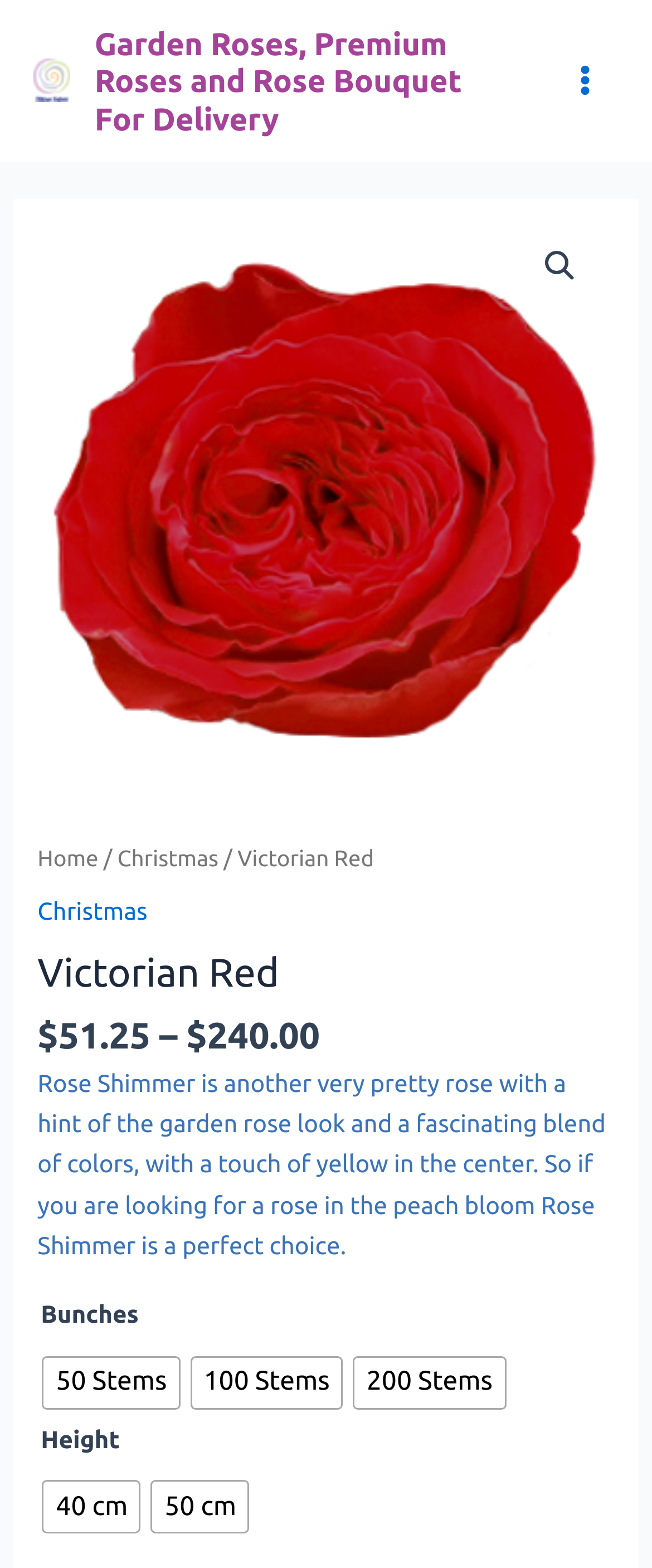What is the name of the rose?
Please give a detailed and elaborate answer to the question based on the image.

The name of the rose can be found in the heading element with the text 'Victorian Red' at the top of the webpage, which is also part of the breadcrumb navigation.